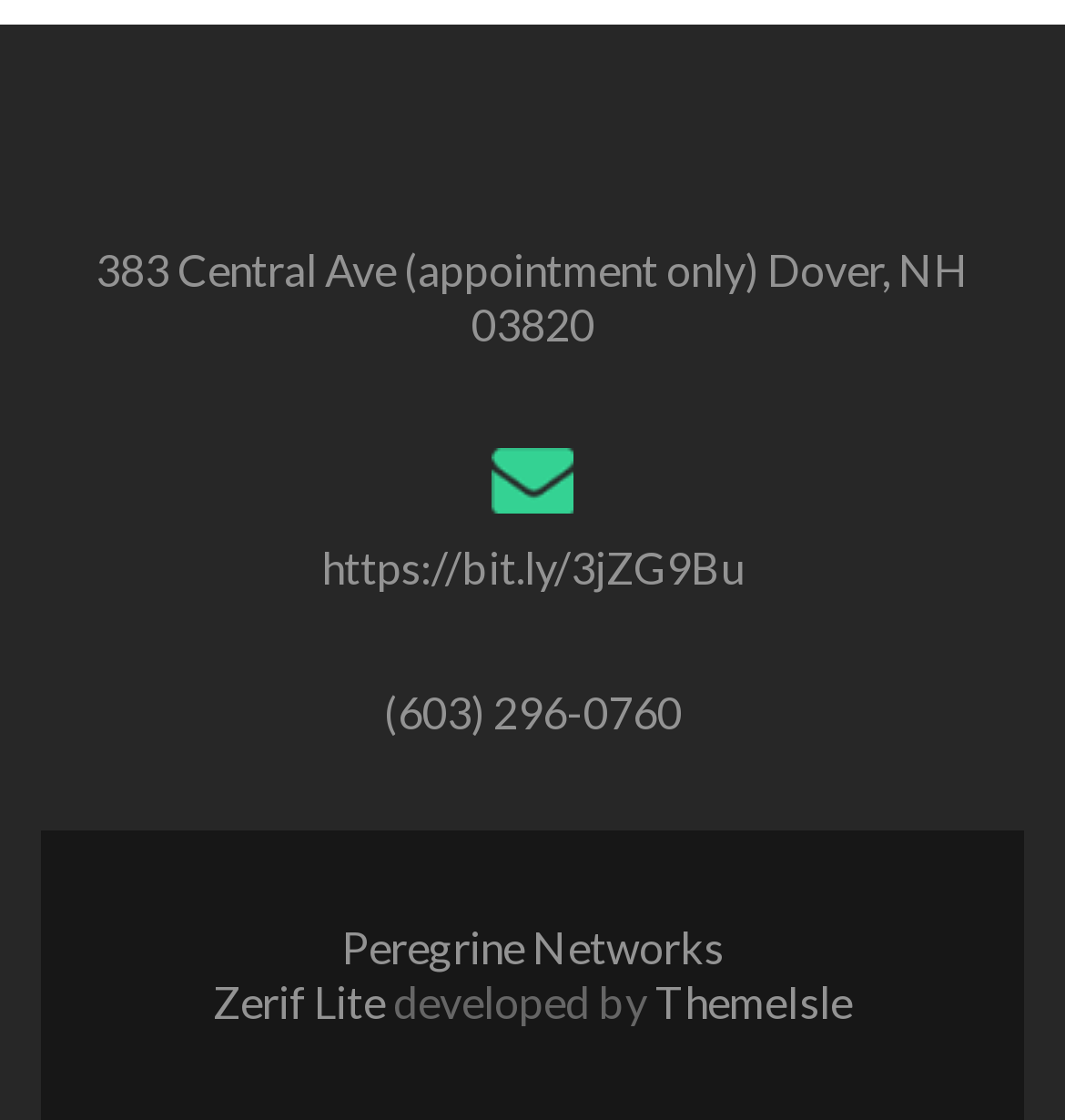Given the element description: "ThemeIsle", predict the bounding box coordinates of this UI element. The coordinates must be four float numbers between 0 and 1, given as [left, top, right, bottom].

[0.615, 0.871, 0.8, 0.917]